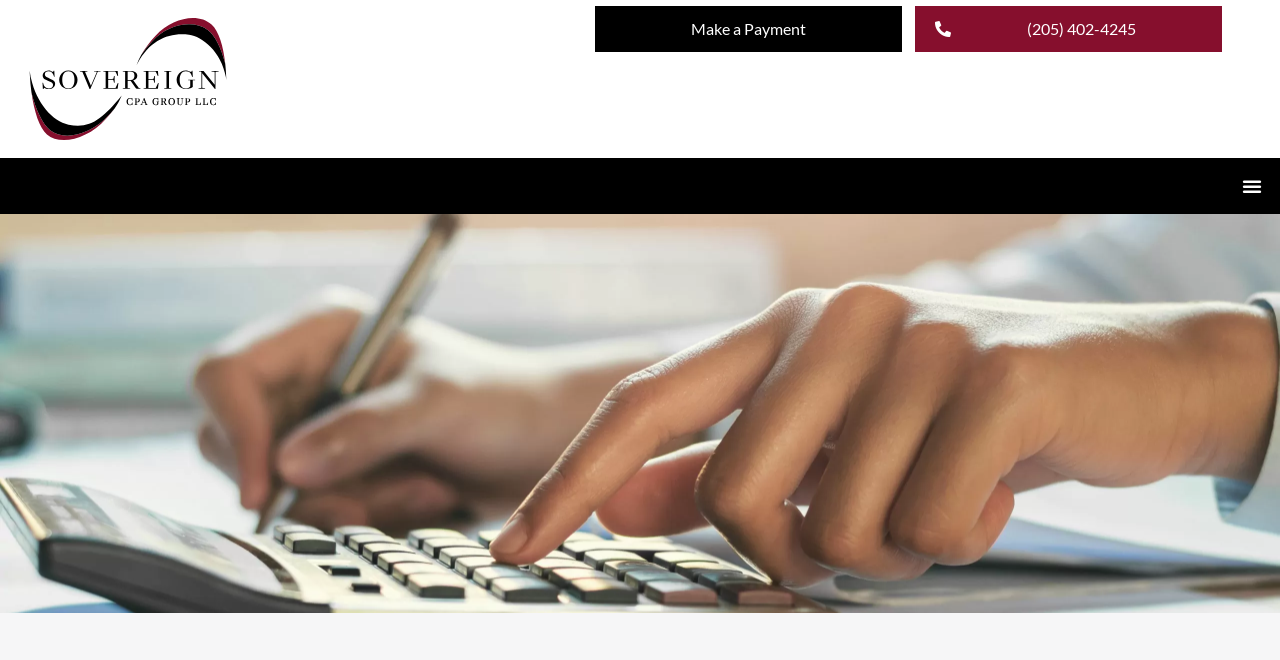Provide the text content of the webpage's main heading.

Tax Services in Birmingham, AL